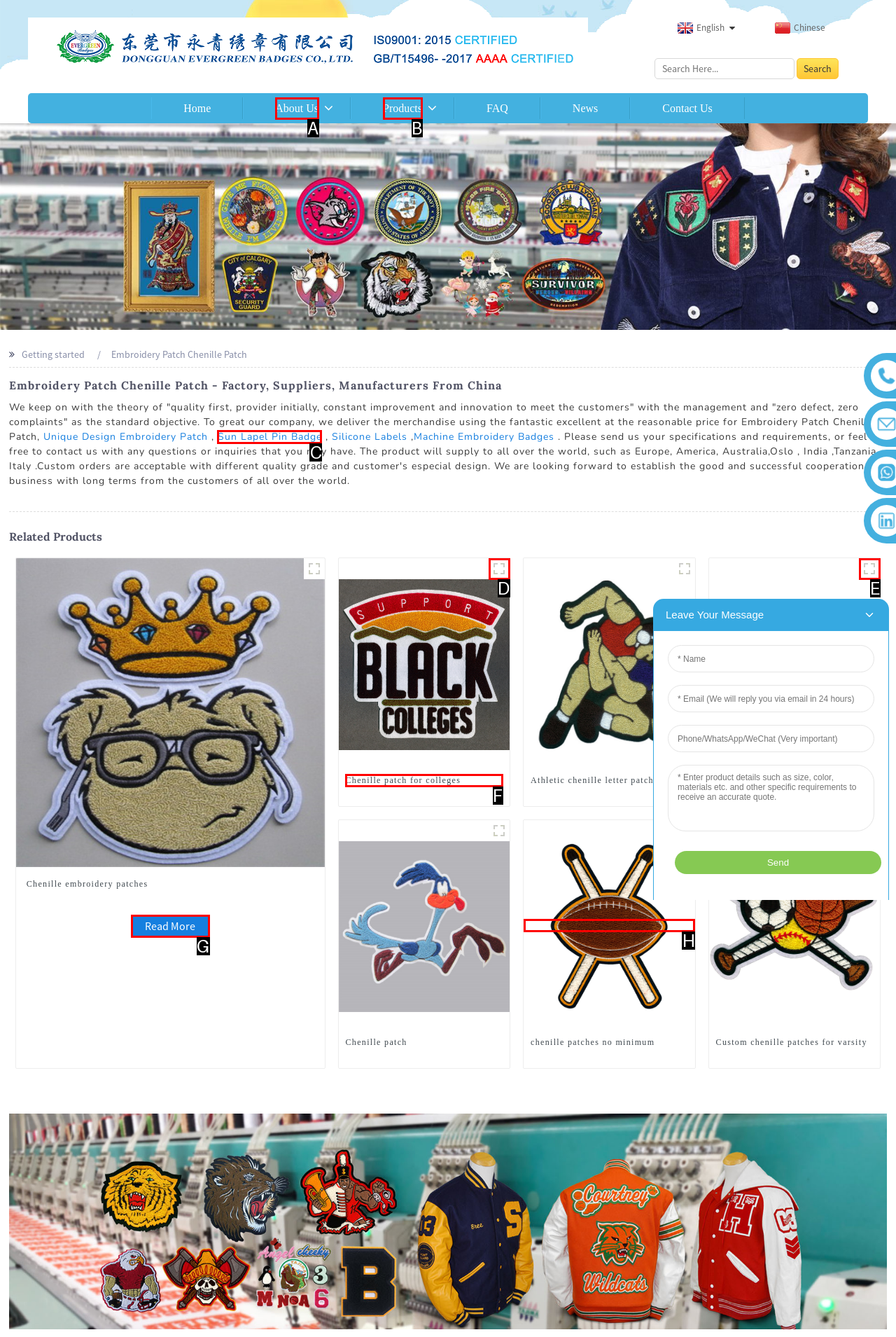Select the HTML element that corresponds to the description: title="6". Answer with the letter of the matching option directly from the choices given.

E